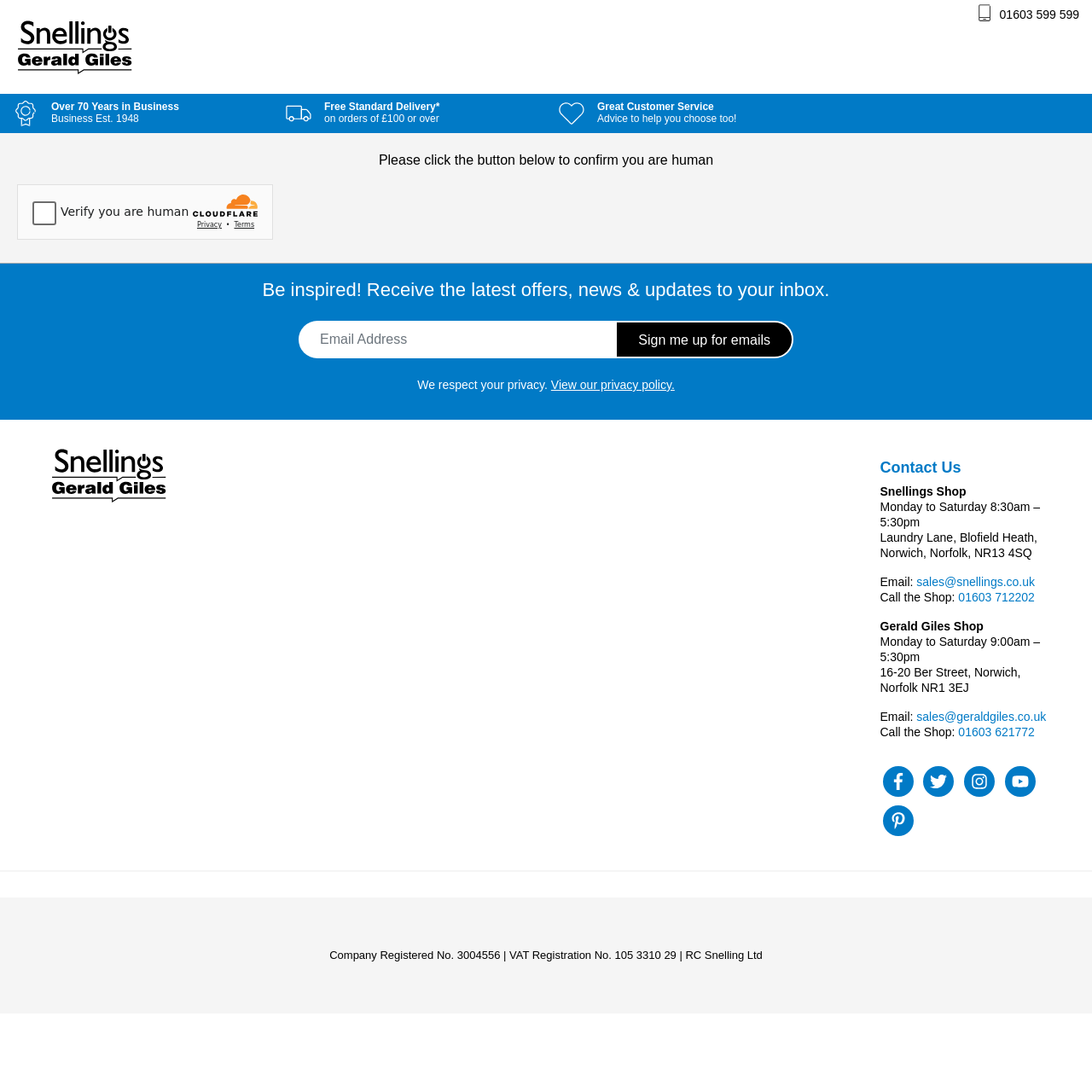Show the bounding box coordinates of the region that should be clicked to follow the instruction: "Follow Gerald Giles on Facebook."

[0.814, 0.708, 0.83, 0.723]